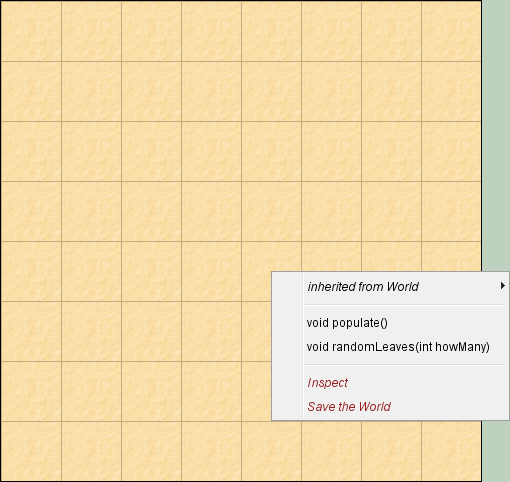Explain the contents of the image with as much detail as possible.

The image showcases a grid interface, resembling an interactive environment for programming or simulation, likely associated with a programming tool for controlling a character or object in a virtual world, specifically referencing actions related to a wombat. 

In the center, a square grid of light beige color serves as the backdrop for the activities to unfold. To the right, a dropdown menu features options such as "populate()" and "randomLeaves(int howMany)," indicating methods that can be utilized to manipulate the environment, potentially to add leaves or other items dynamically. 

The interface also includes buttons labeled "Inspect" and "Save the World," suggesting features for examining elements within the grid or preserving the current state of the environment. This image appears to be part of a teaching tool, helping users learn programming concepts by interacting with a virtual wombat and controlling its actions through code.